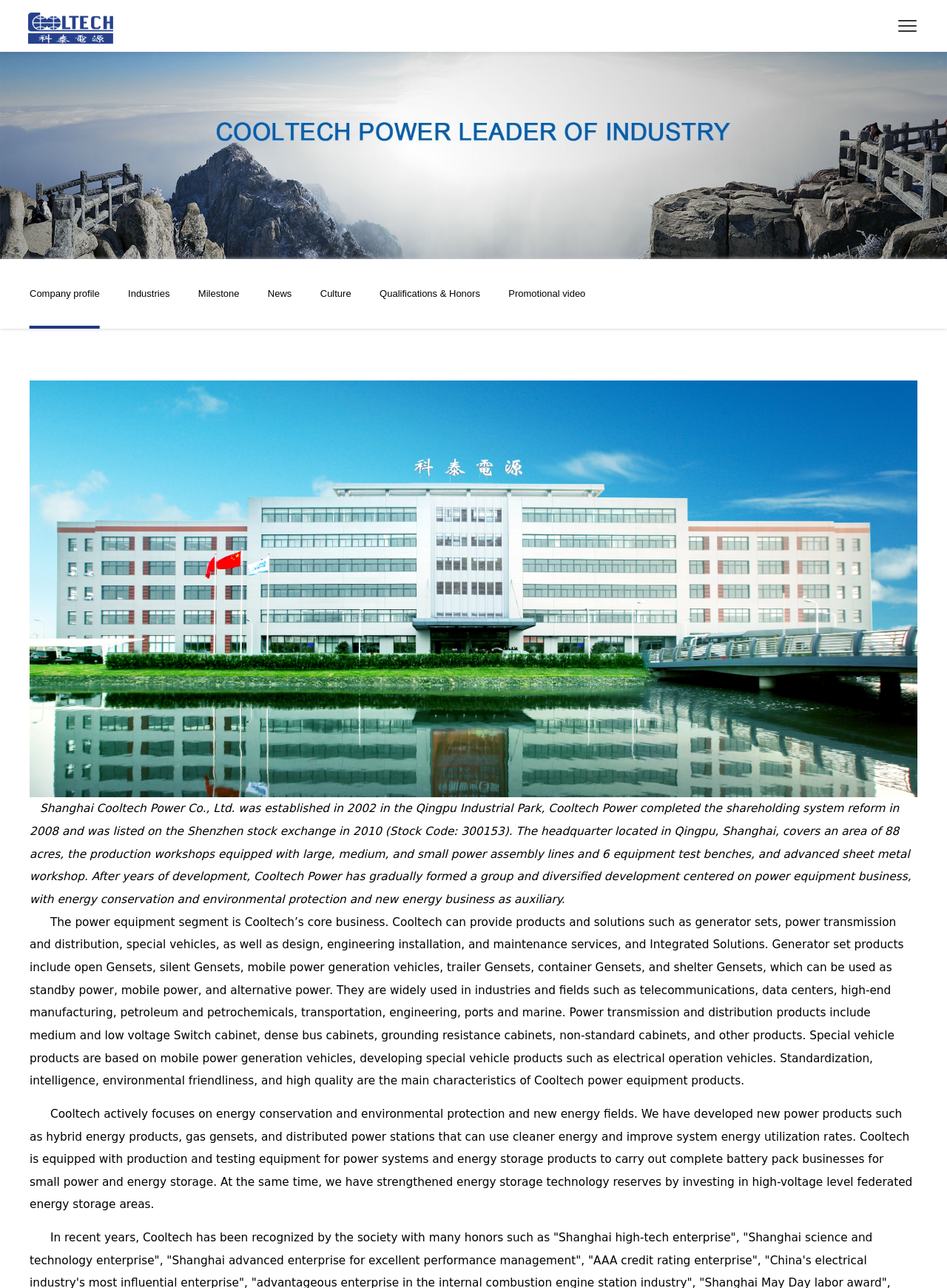Identify the bounding box for the UI element described as: "Culture". The coordinates should be four float numbers between 0 and 1, i.e., [left, top, right, bottom].

[0.338, 0.201, 0.371, 0.255]